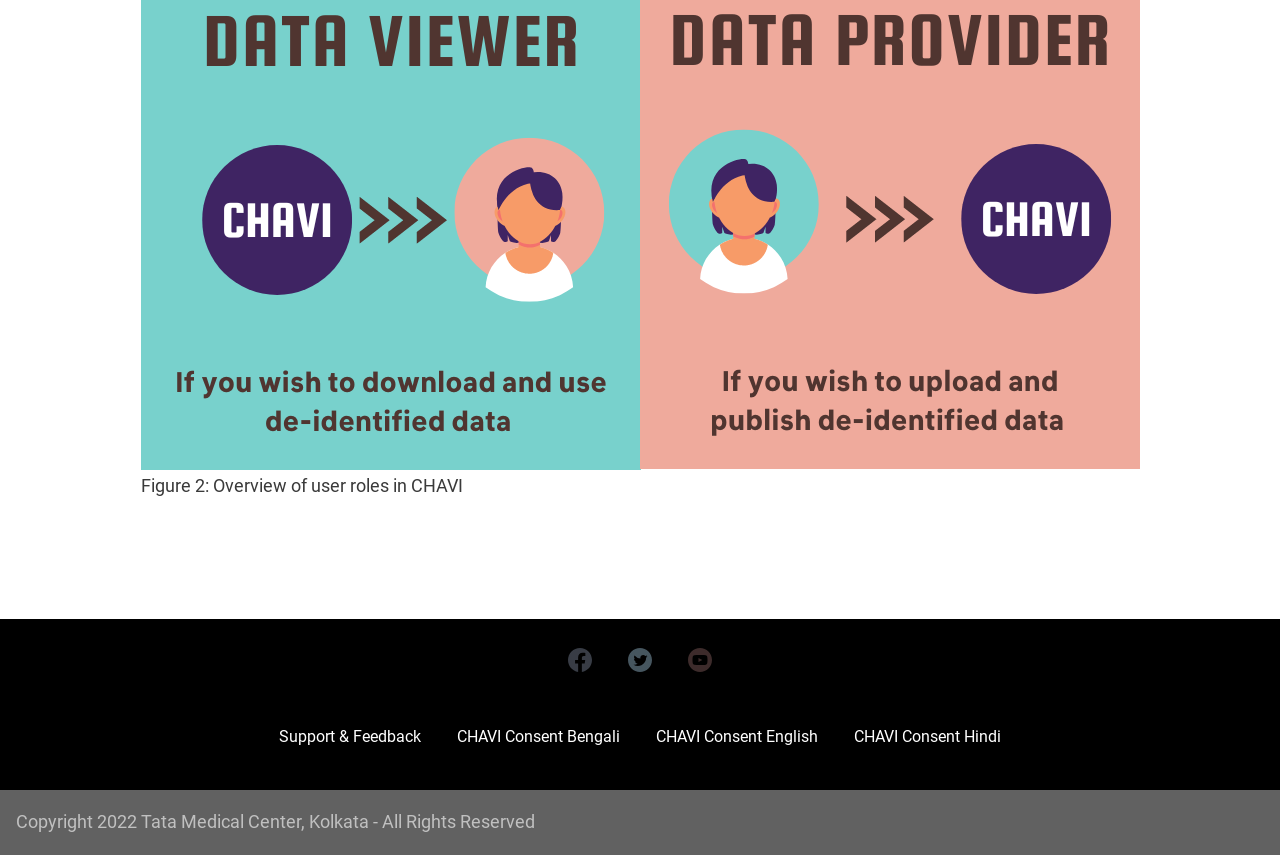Locate the bounding box coordinates of the clickable element to fulfill the following instruction: "Open Twitter". Provide the coordinates as four float numbers between 0 and 1 in the format [left, top, right, bottom].

[0.478, 0.743, 0.522, 0.812]